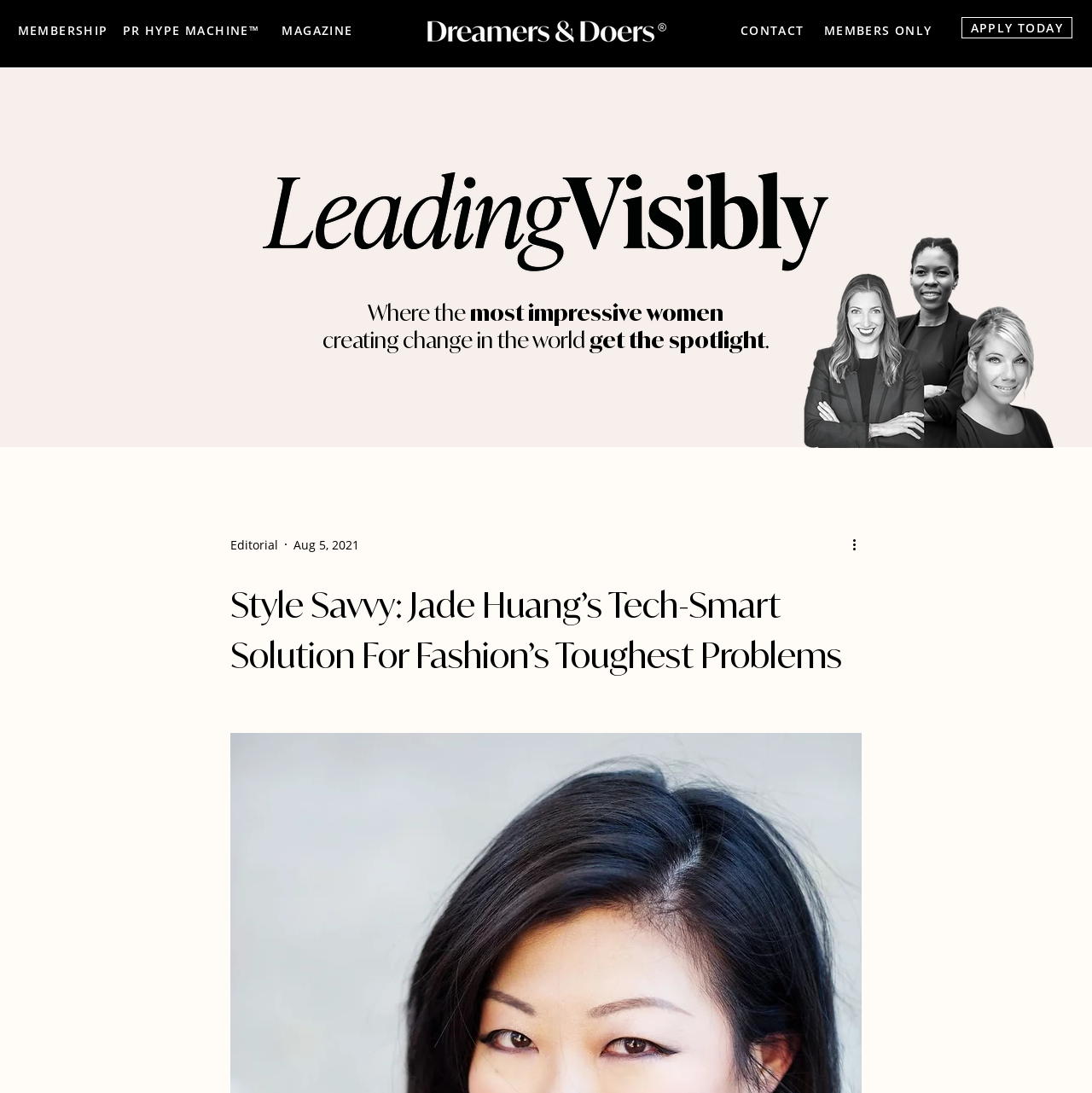Please examine the image and provide a detailed answer to the question: What is the name of the CEO featured in this article?

The article's title is 'Style Savvy: Jade Huang’s Tech-Smart Solution For Fashion’s Toughest Problems', which indicates that Jade Huang is the CEO being featured.